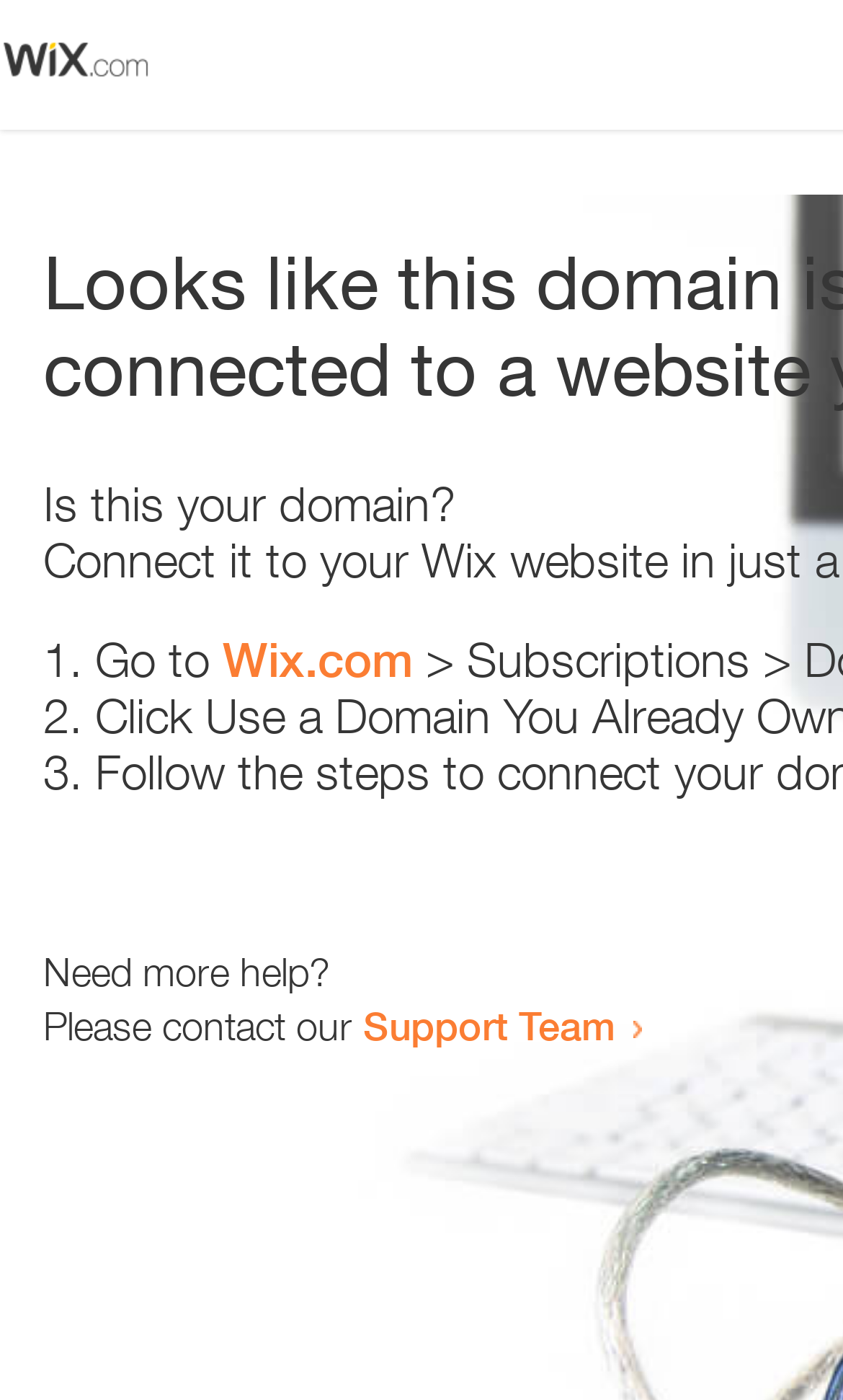What is the text above the list?
Respond to the question with a single word or phrase according to the image.

Is this your domain?